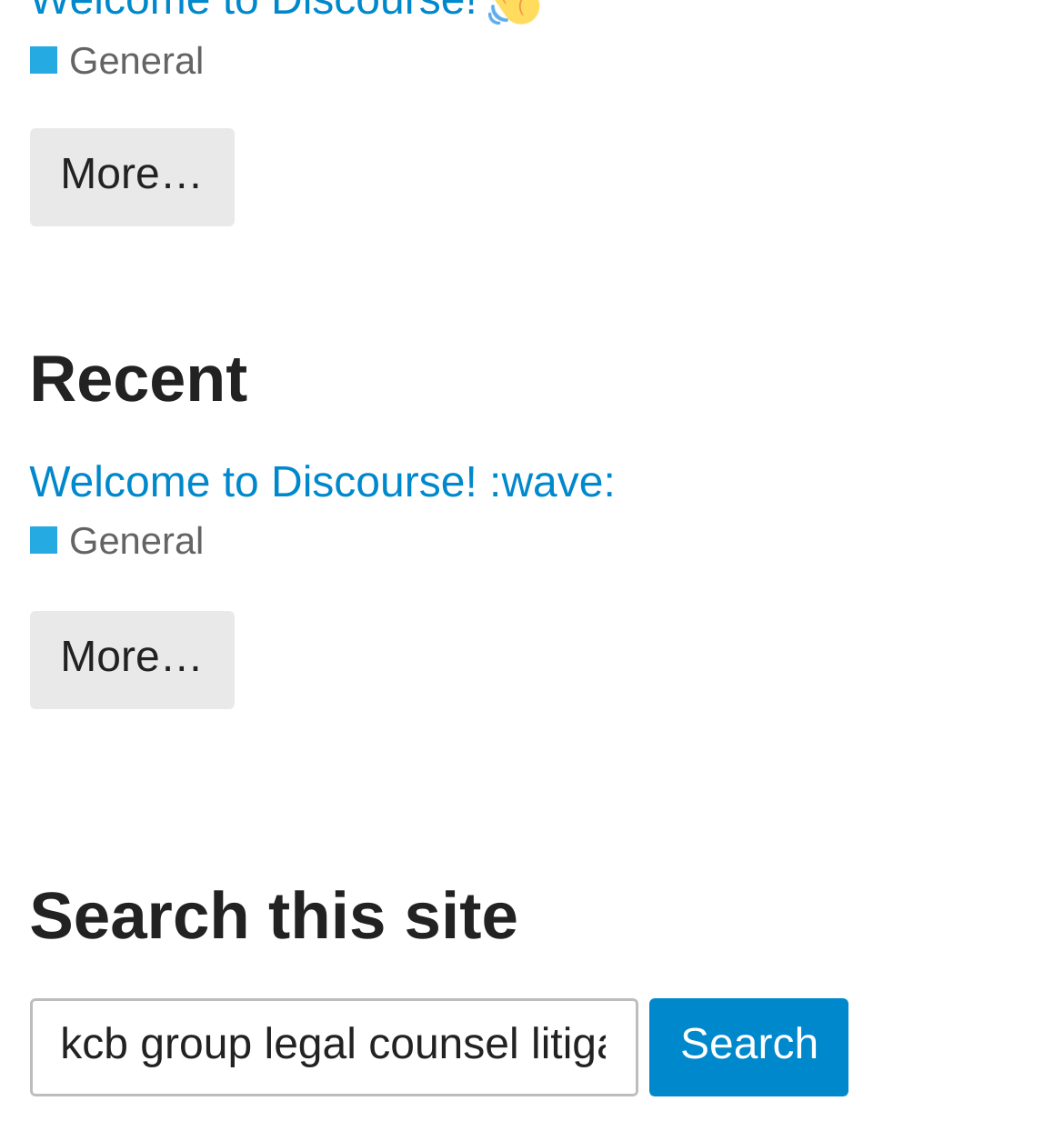Using the webpage screenshot, locate the HTML element that fits the following description and provide its bounding box: "More…".

[0.027, 0.544, 0.22, 0.632]